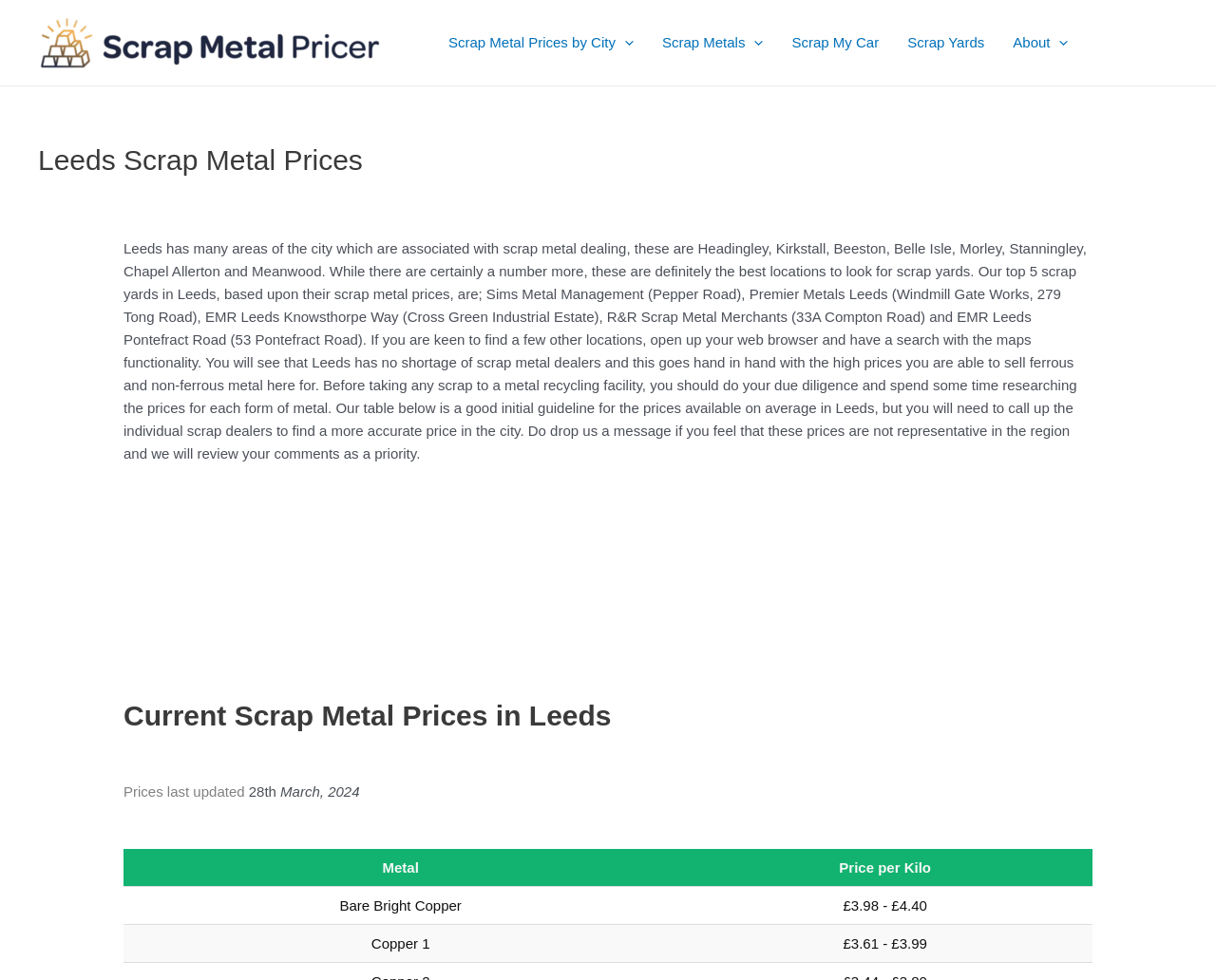Point out the bounding box coordinates of the section to click in order to follow this instruction: "Toggle Scrap Metal Prices by City menu".

[0.506, 0.005, 0.521, 0.082]